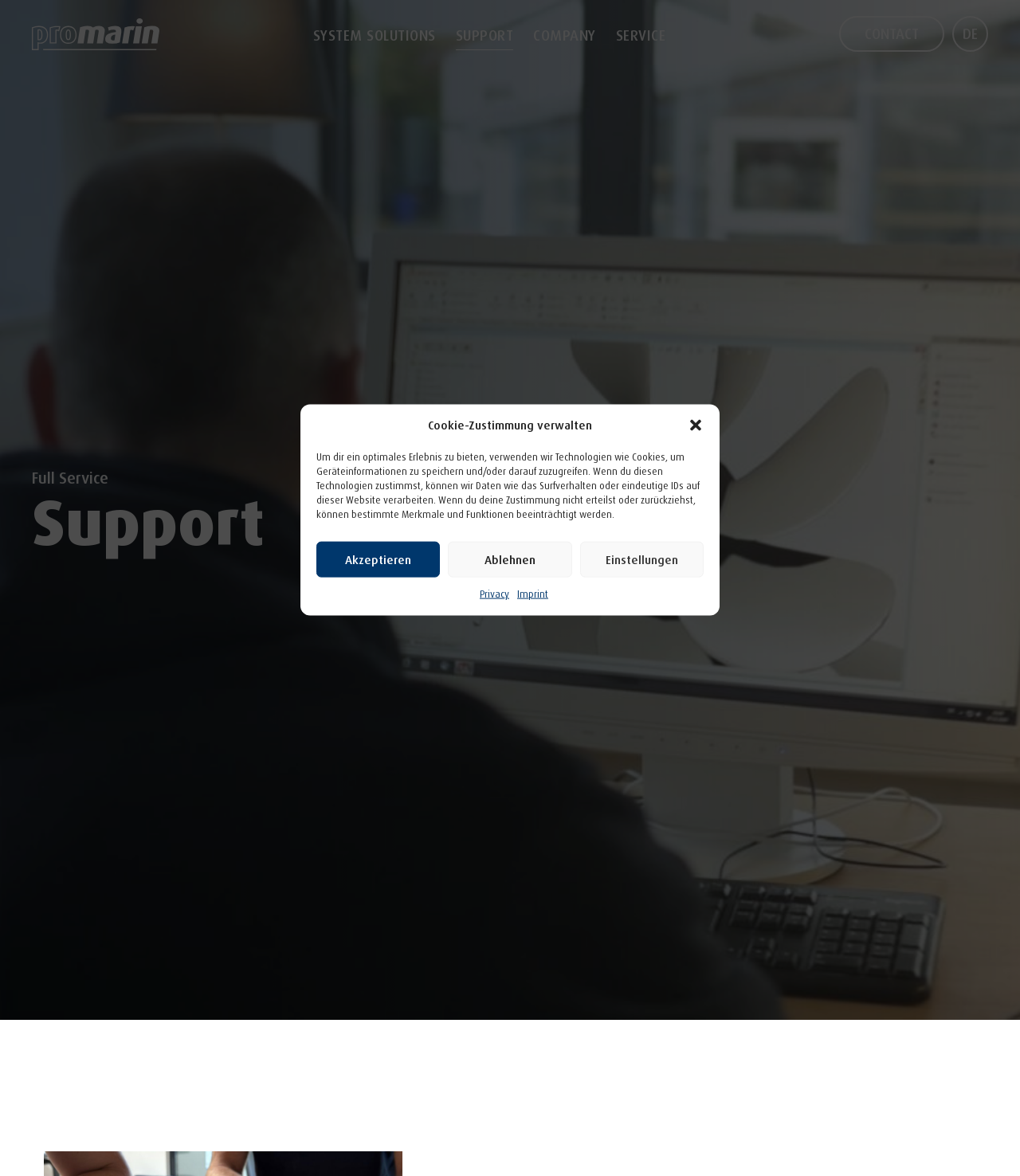Find the UI element described as: "CONTACT" and predict its bounding box coordinates. Ensure the coordinates are four float numbers between 0 and 1, [left, top, right, bottom].

[0.823, 0.014, 0.926, 0.044]